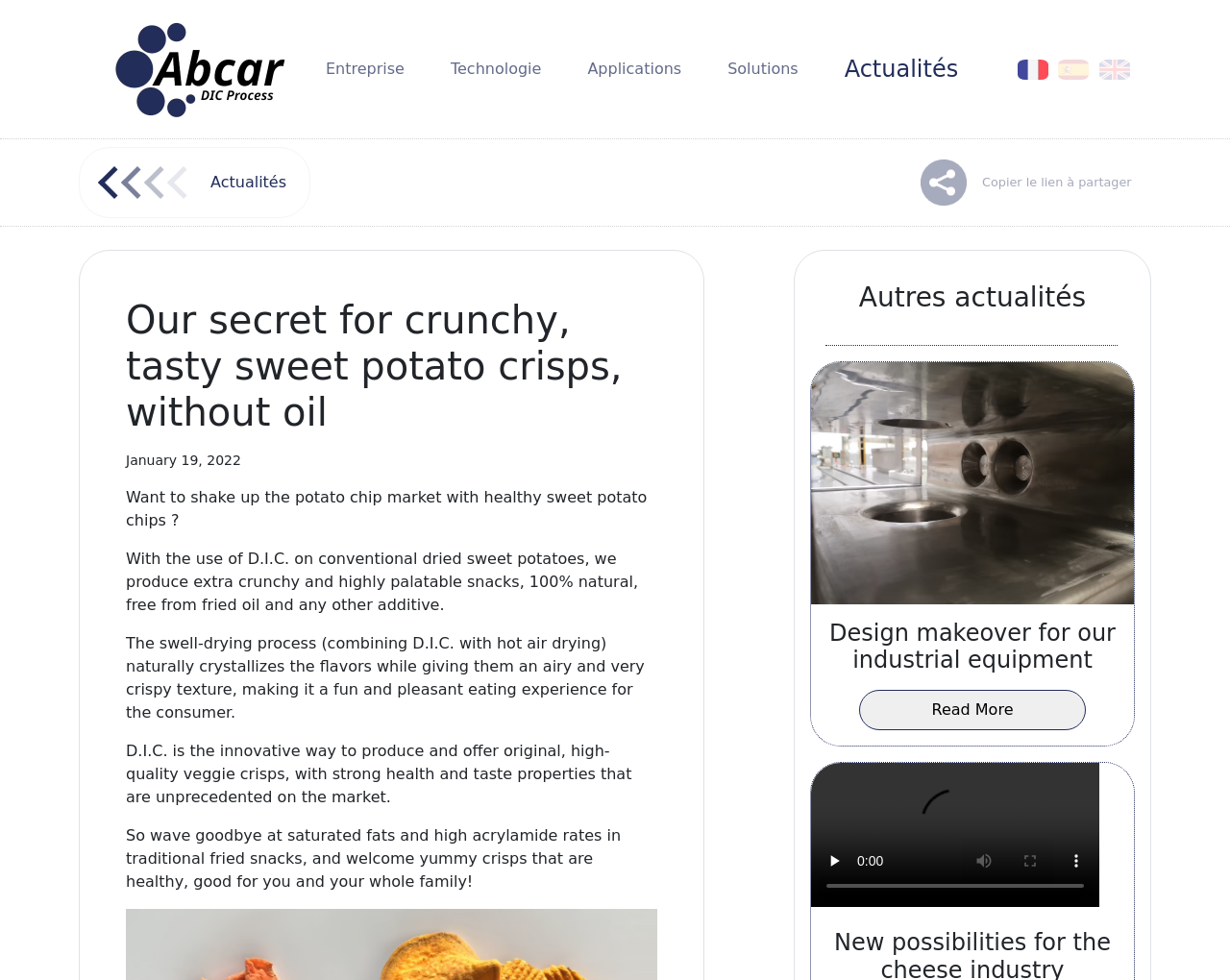Pinpoint the bounding box coordinates of the area that must be clicked to complete this instruction: "Click the 'Entreprise' link".

[0.259, 0.051, 0.335, 0.09]